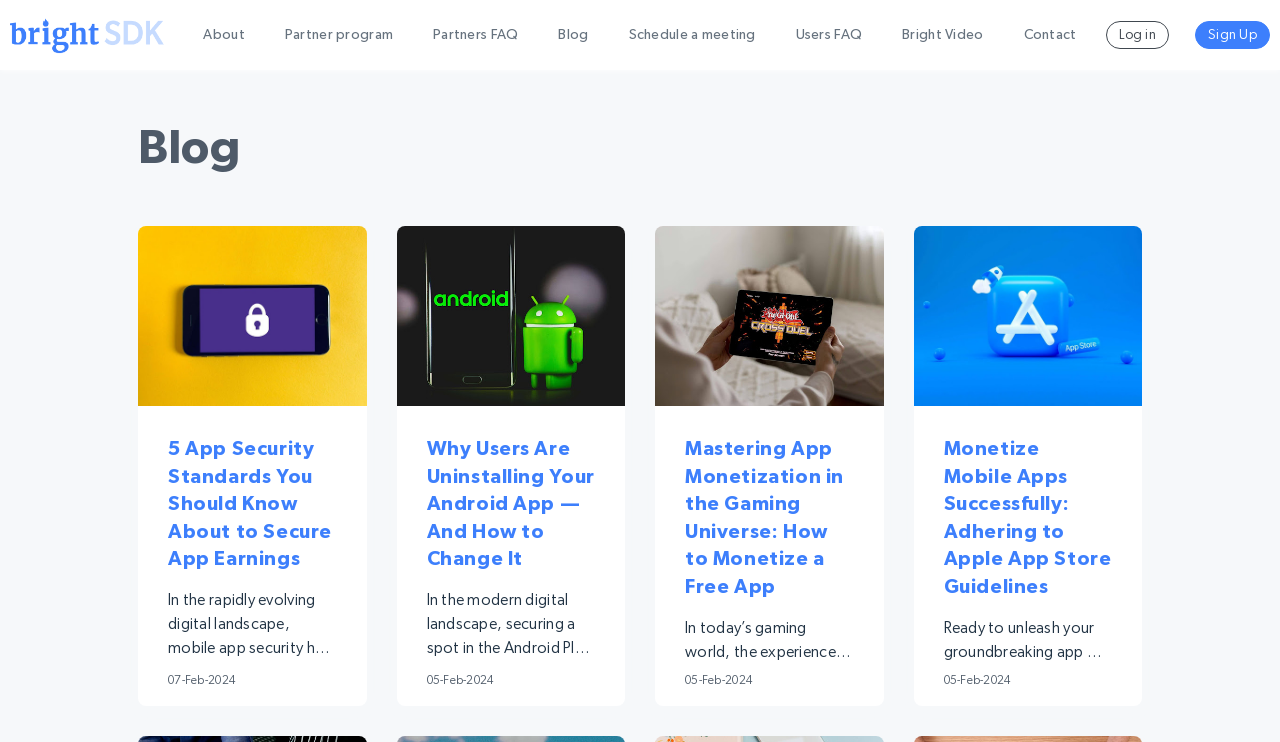What is the category of the blog posts?
Please ensure your answer is as detailed and informative as possible.

Based on the webpage, I can see that the blog posts are related to app monetization and security, as the titles of the posts include 'App earnings', 'App Security Standards', 'Monetize mobile apps', and 'Monetize a free app'.